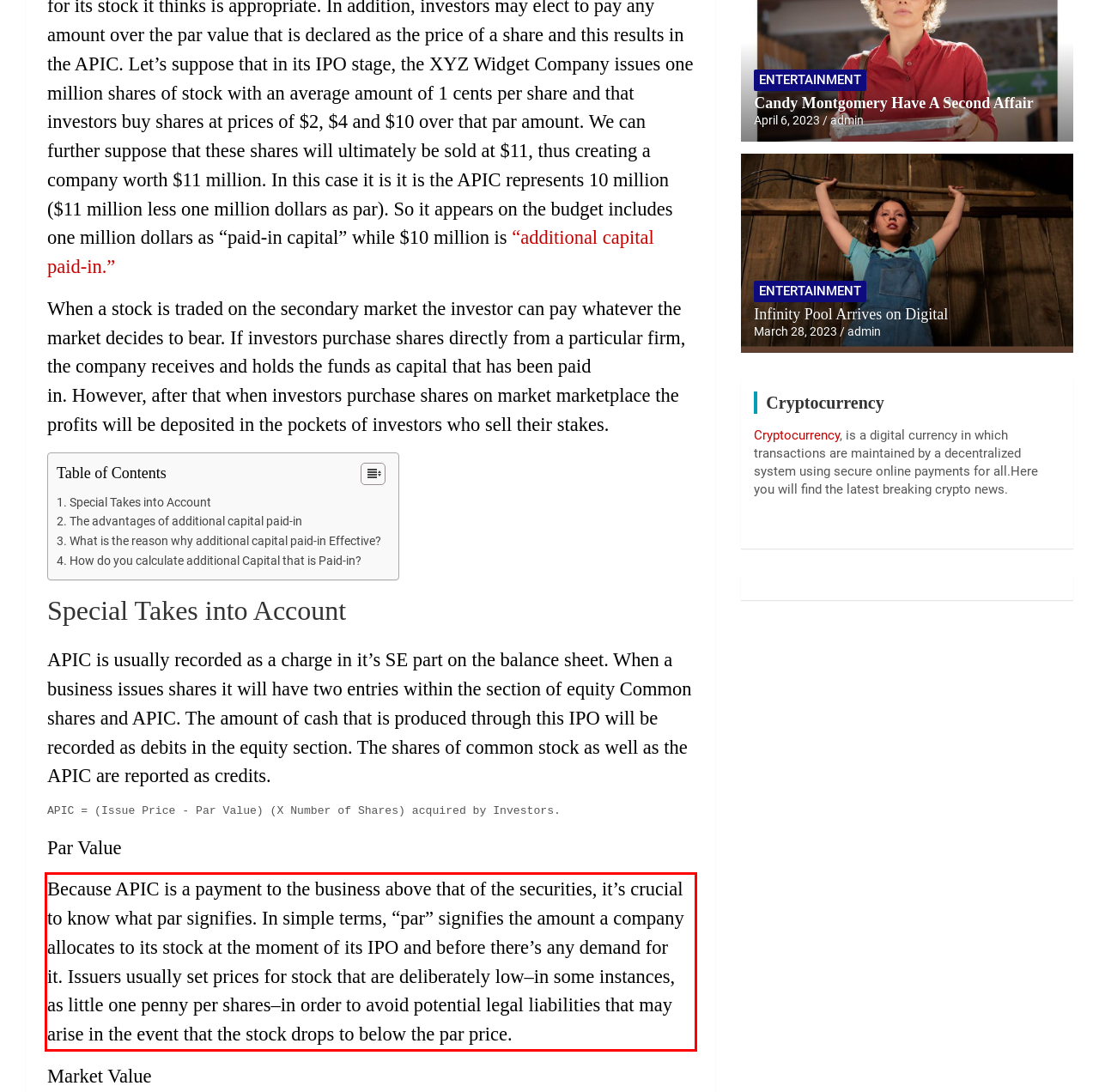Given the screenshot of the webpage, identify the red bounding box, and recognize the text content inside that red bounding box.

Because APIC is a payment to the business above that of the securities, it’s crucial to know what par signifies. In simple terms, “par” signifies the amount a company allocates to its stock at the moment of its IPO and before there’s any demand for it. Issuers usually set prices for stock that are deliberately low–in some instances, as little one penny per shares–in order to avoid potential legal liabilities that may arise in the event that the stock drops to below the par price.